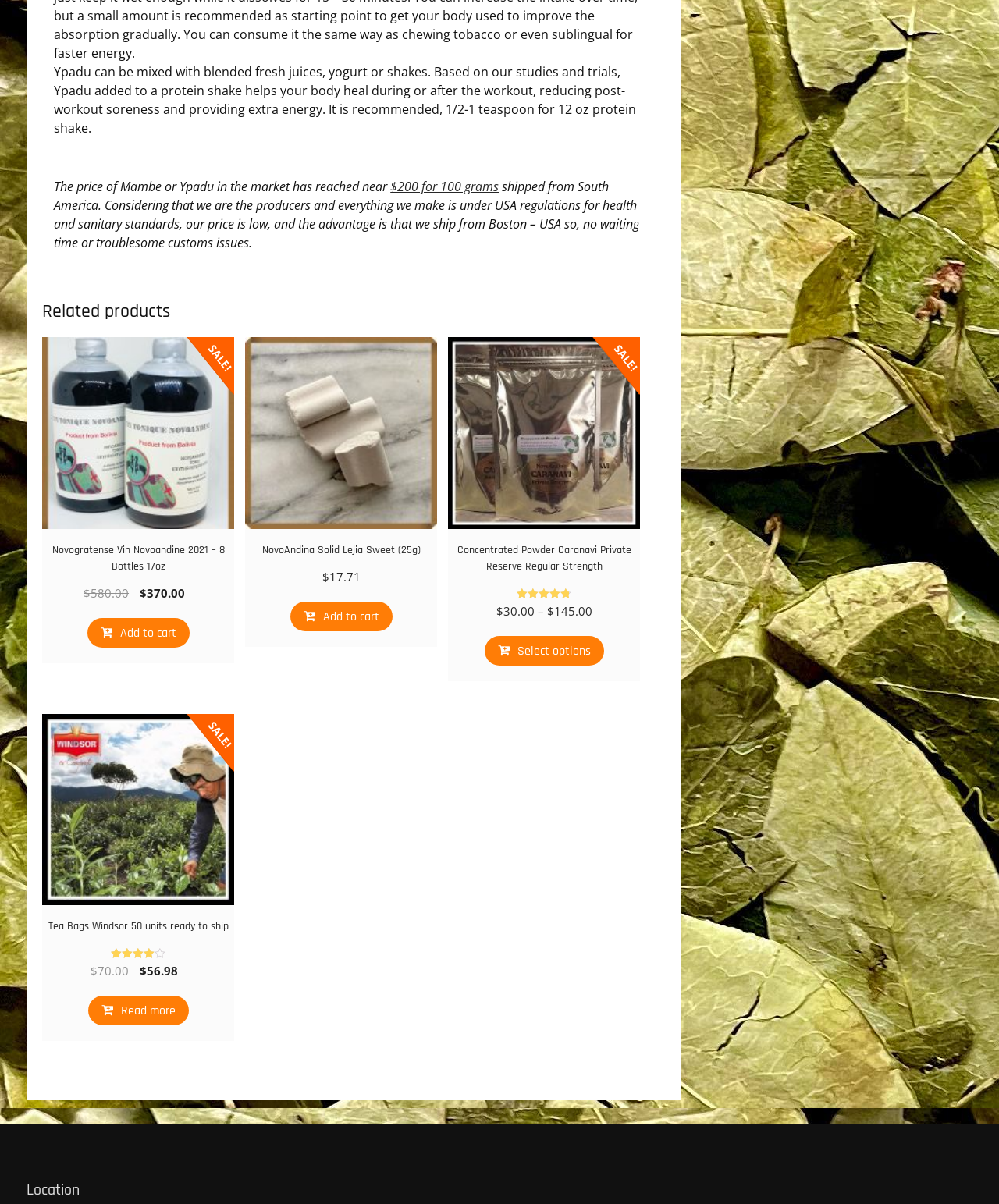Pinpoint the bounding box coordinates of the clickable element needed to complete the instruction: "Read more about Tea Bags Windsor 50 units ready to ship". The coordinates should be provided as four float numbers between 0 and 1: [left, top, right, bottom].

[0.088, 0.827, 0.189, 0.851]